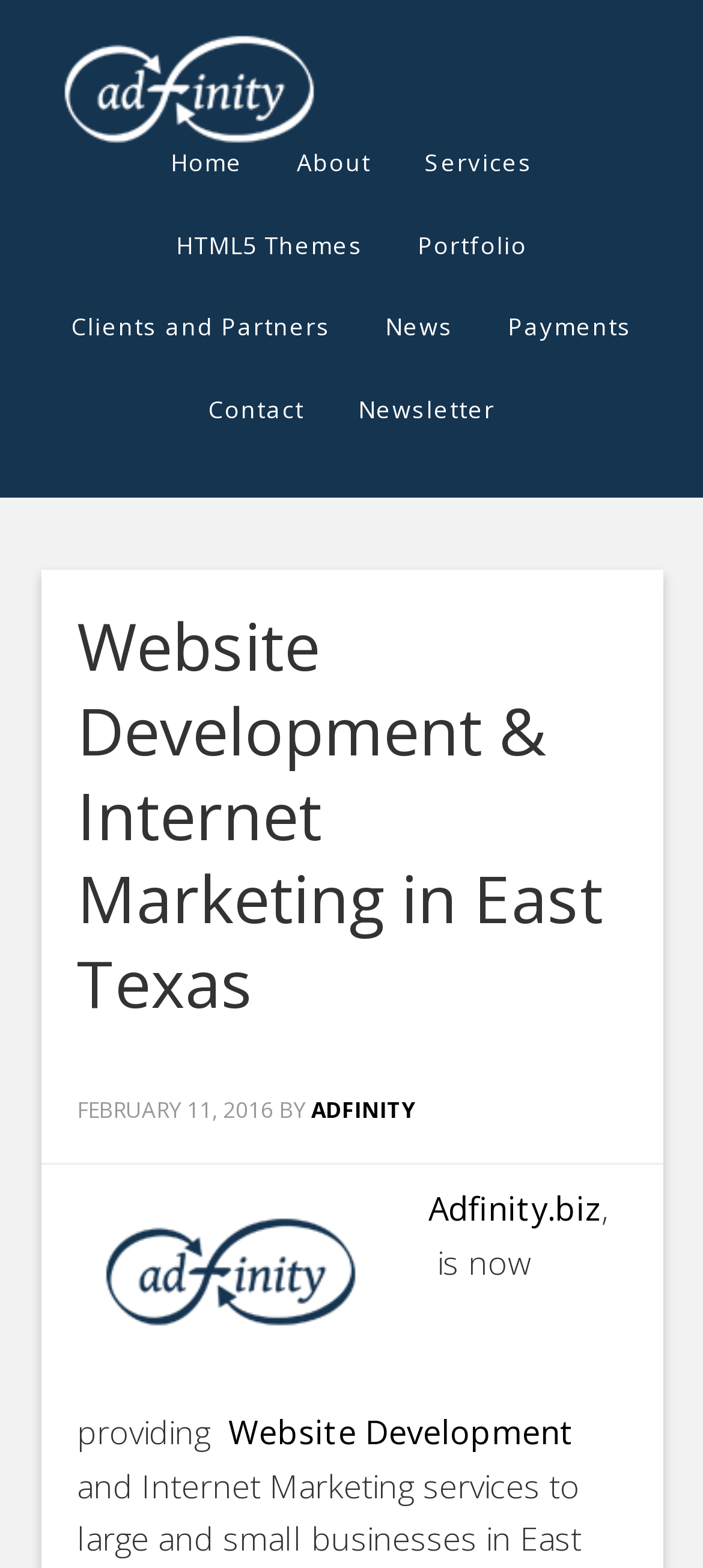Explain the features and main sections of the webpage comprehensively.

The webpage is about Adfinity.biz, a company that specializes in website development, mobile websites, pay-per-click advertising, SEO, social media, and more, serving East Texas. 

At the top, there are several links, including "Home", "About", "Services", and others, which are positioned horizontally across the page. Below these links, there is a section with a header that reads "Website Development & Internet Marketing in East Texas". 

Under the header, there is a time stamp "FEBRUARY 11, 2016" followed by the text "BY" and a link to "ADFINTY". On the right side of this section, there is a logo of Adfinity.biz, which is an image. 

Below the logo, there is a text that reads ", is now providing " followed by a link to "Website Development". This text is likely a continuation of the company's description.